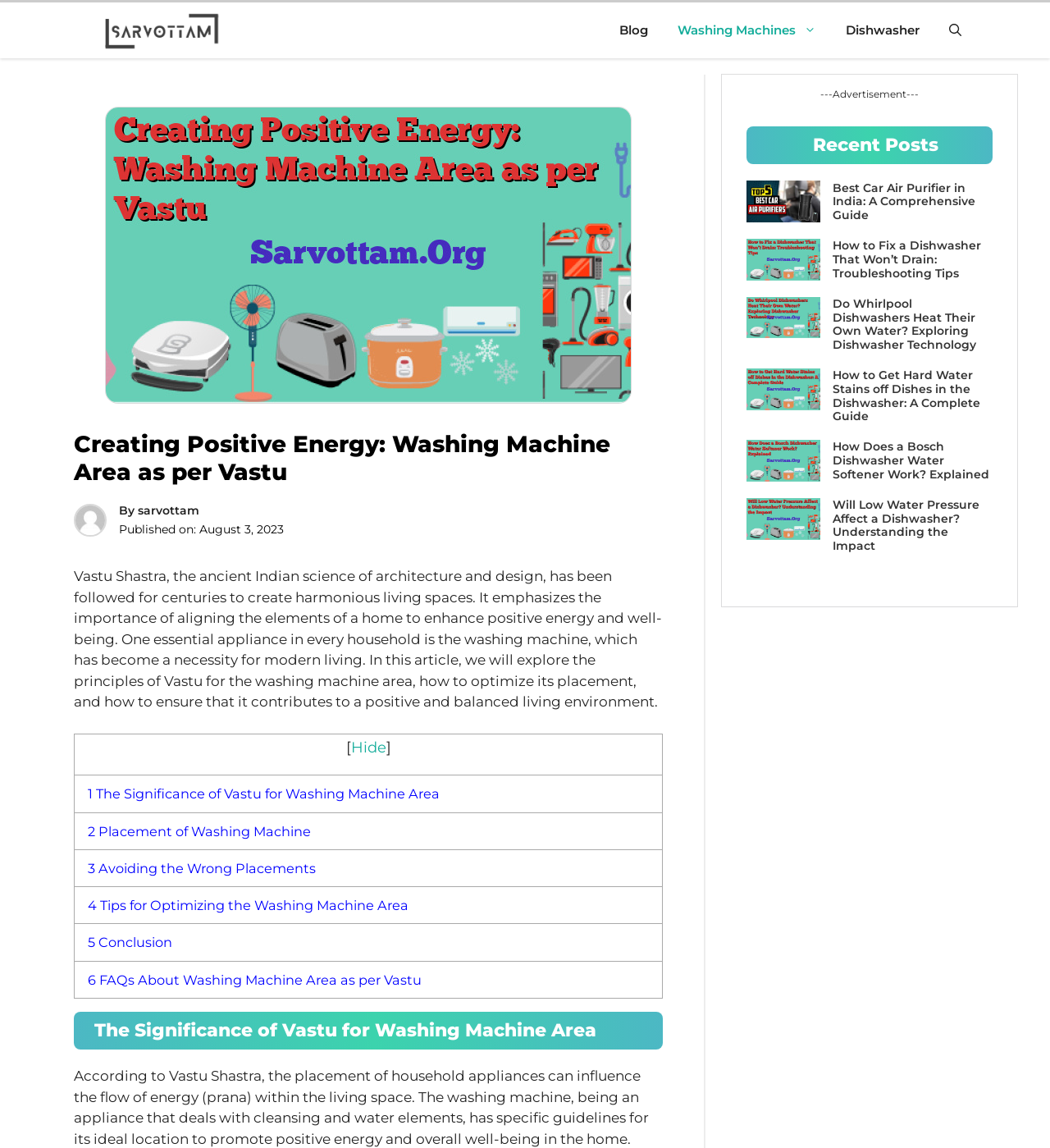Pinpoint the bounding box coordinates of the element that must be clicked to accomplish the following instruction: "Click on the 'Blog' link". The coordinates should be in the format of four float numbers between 0 and 1, i.e., [left, top, right, bottom].

[0.576, 0.002, 0.631, 0.051]